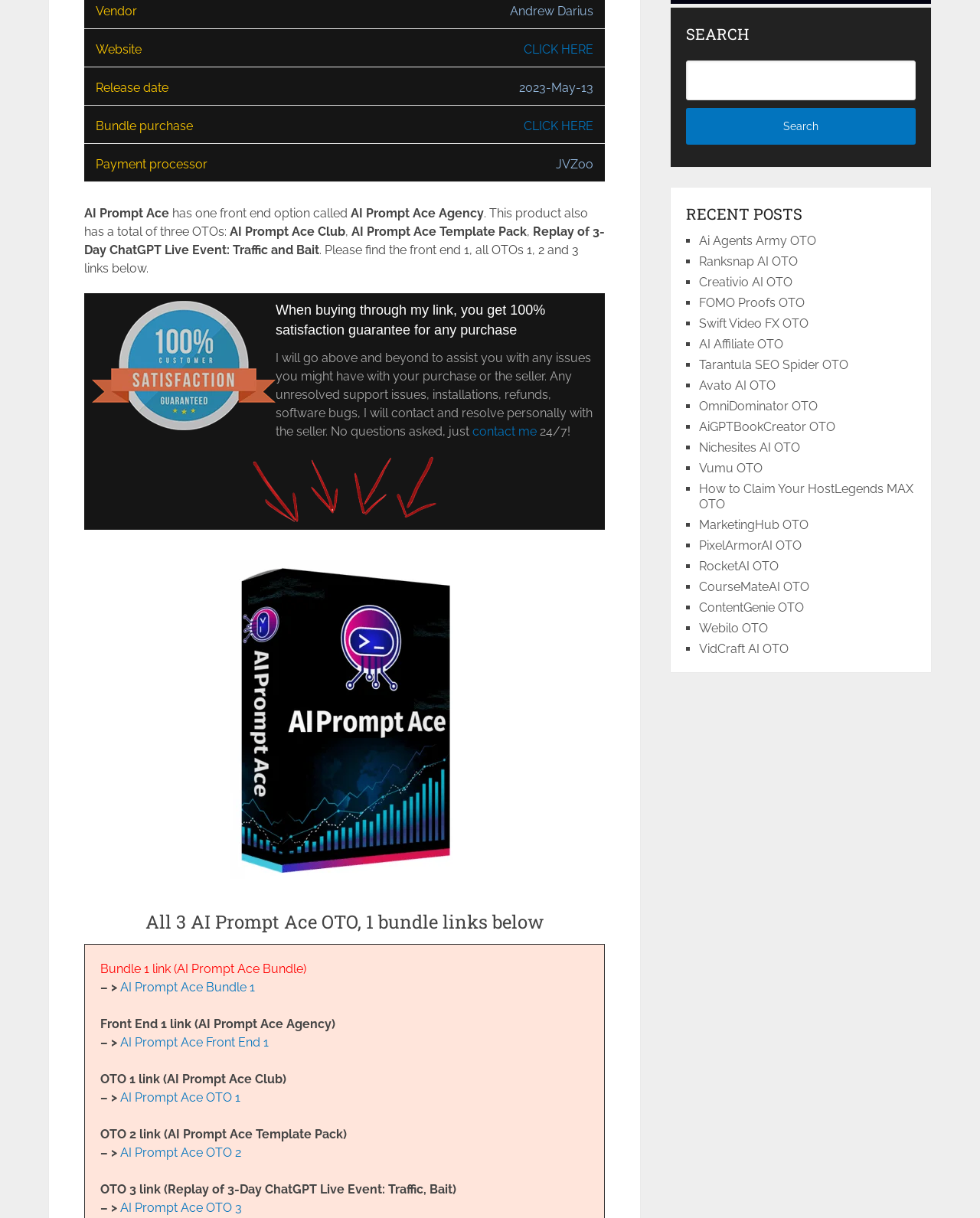Please determine the bounding box coordinates for the UI element described here. Use the format (top-left x, top-left y, bottom-right x, bottom-right y) with values bounded between 0 and 1: value="Search"

[0.7, 0.088, 0.934, 0.119]